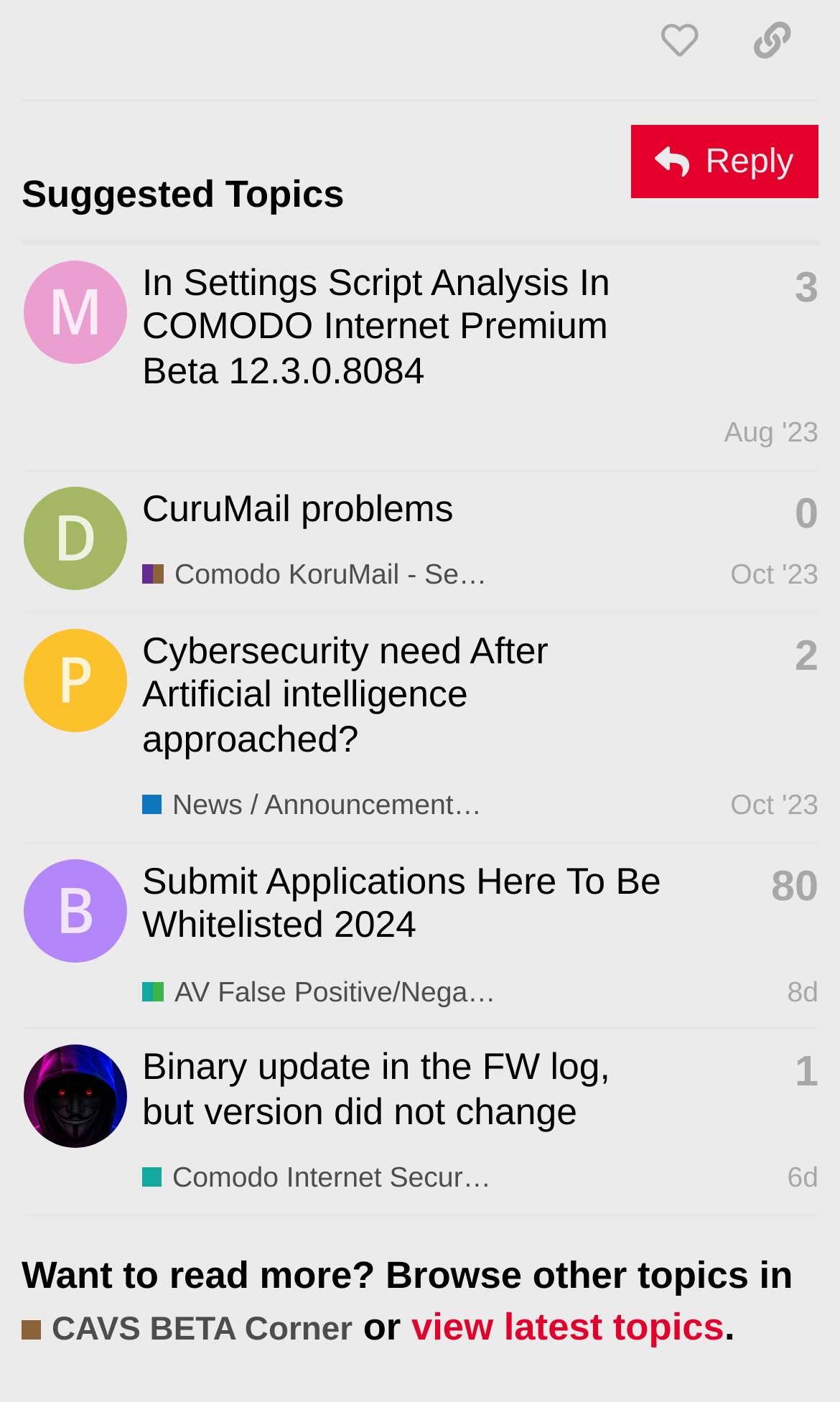Answer the following in one word or a short phrase: 
What is the category of the topic 'CuruMail problems'?

Comodo KoruMail - Secure Email Gateway